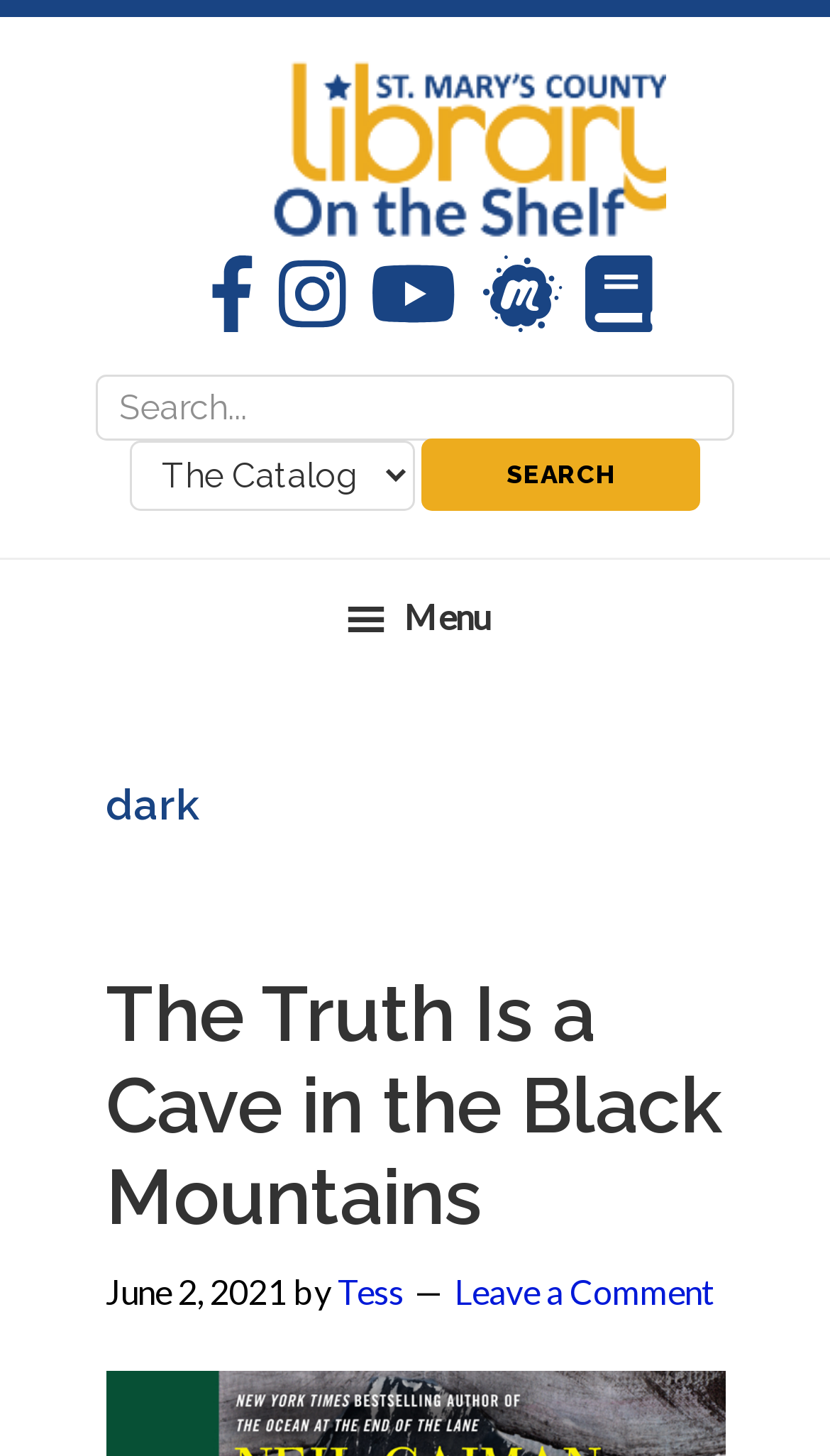Determine the bounding box coordinates of the target area to click to execute the following instruction: "Open Facebook."

[0.222, 0.175, 0.305, 0.234]